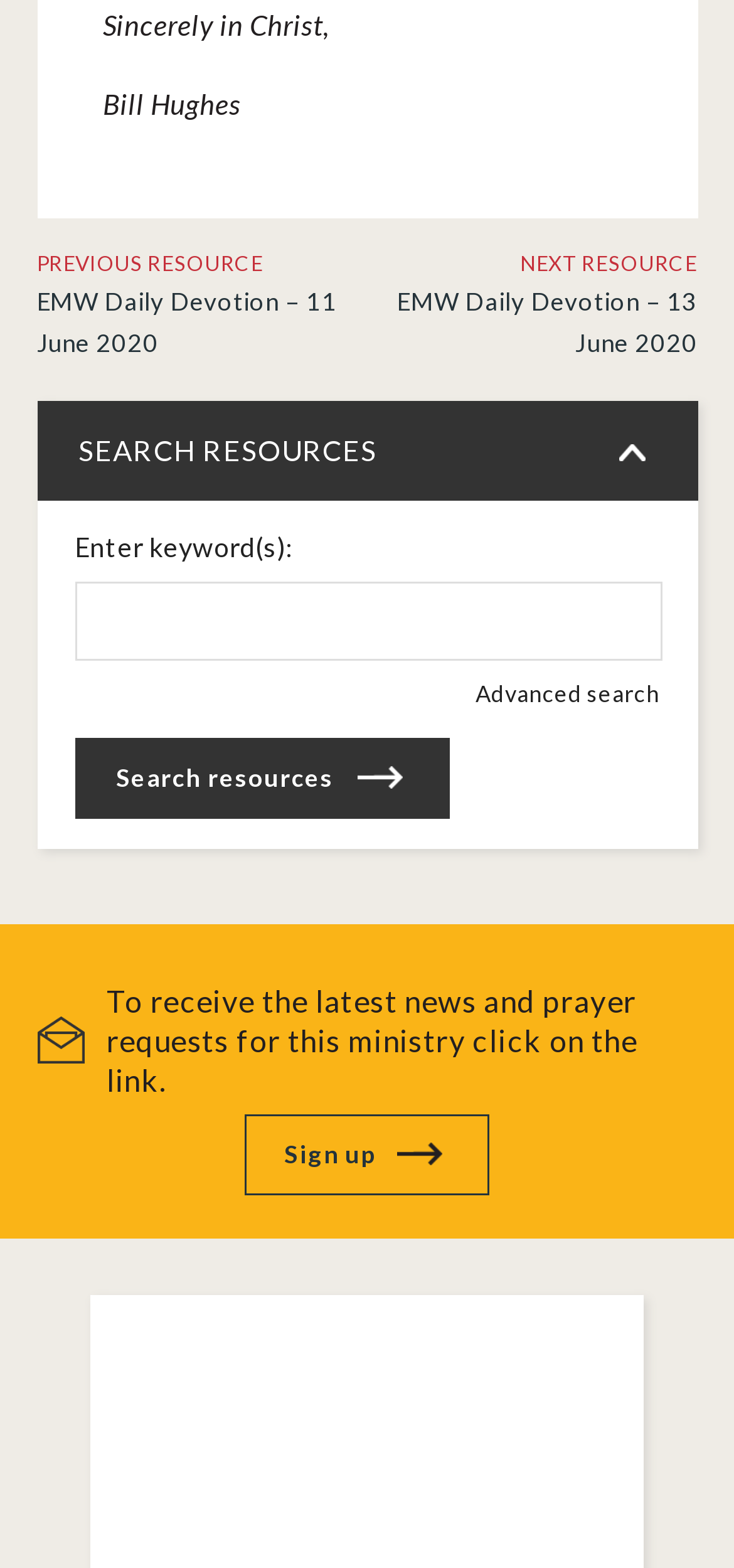Given the element description "Planning", identify the bounding box of the corresponding UI element.

None